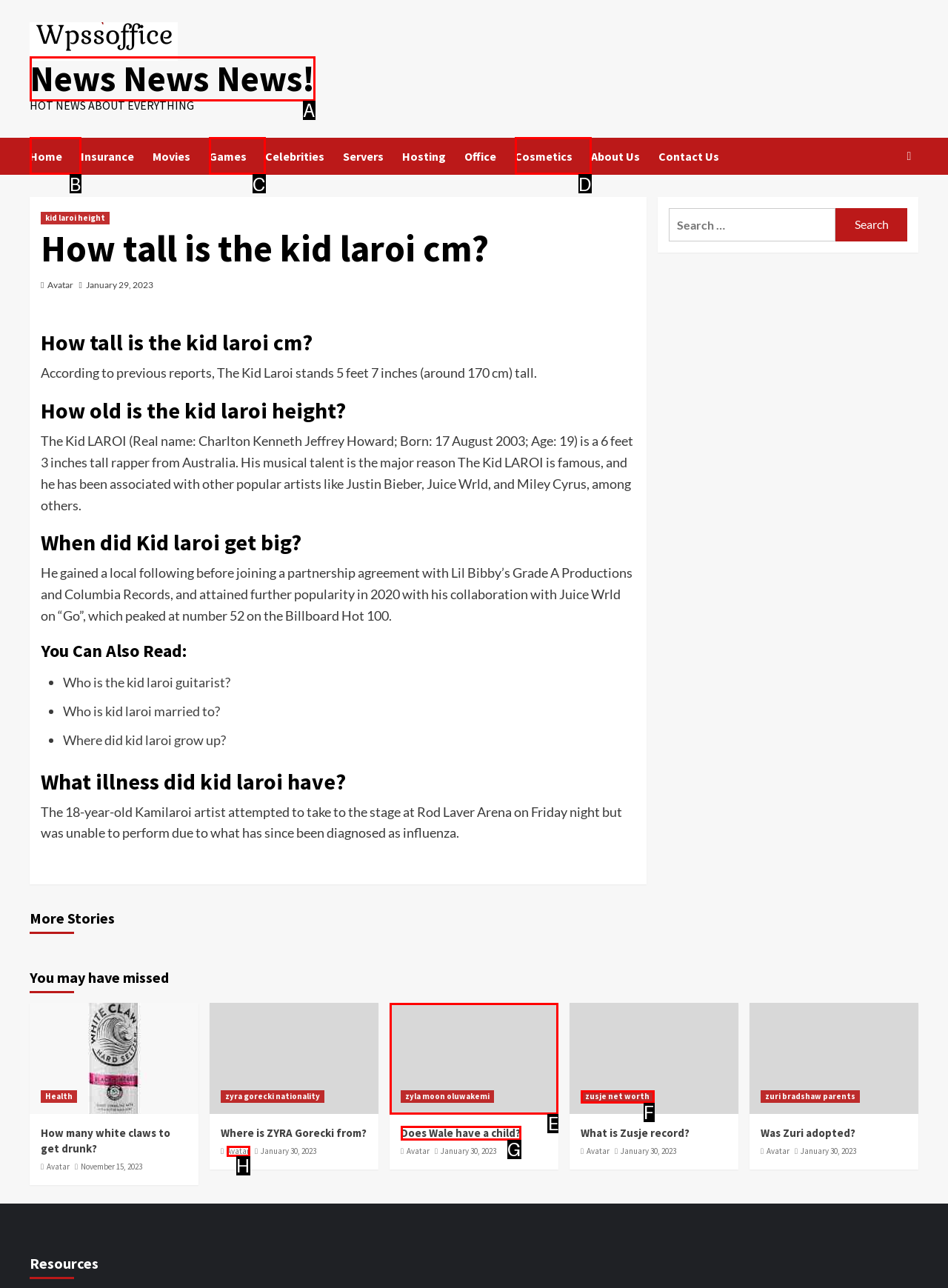Point out the HTML element I should click to achieve the following task: Read about Wale's child Provide the letter of the selected option from the choices.

E